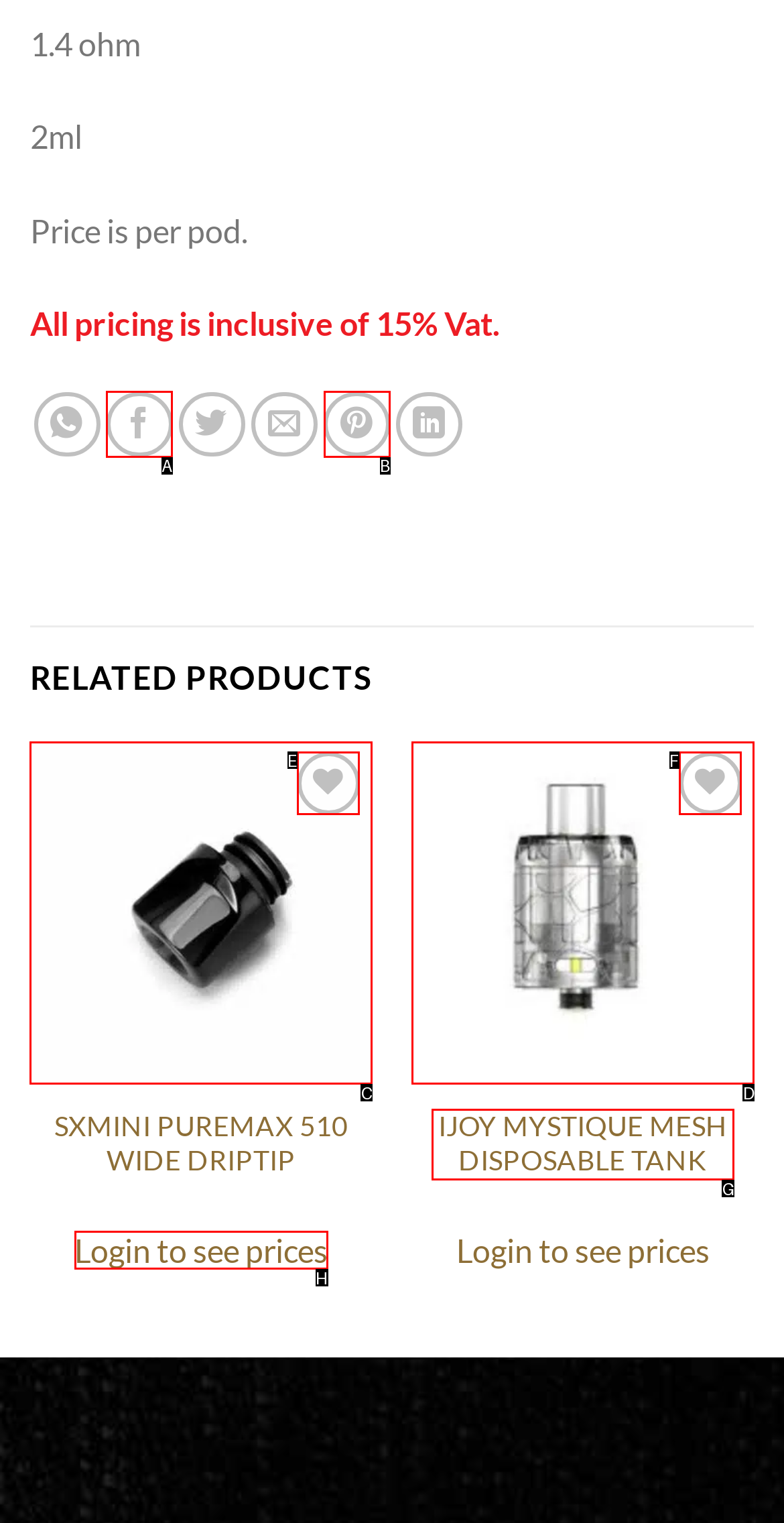Given the description: Centro d'aiuto online, identify the matching HTML element. Provide the letter of the correct option.

None